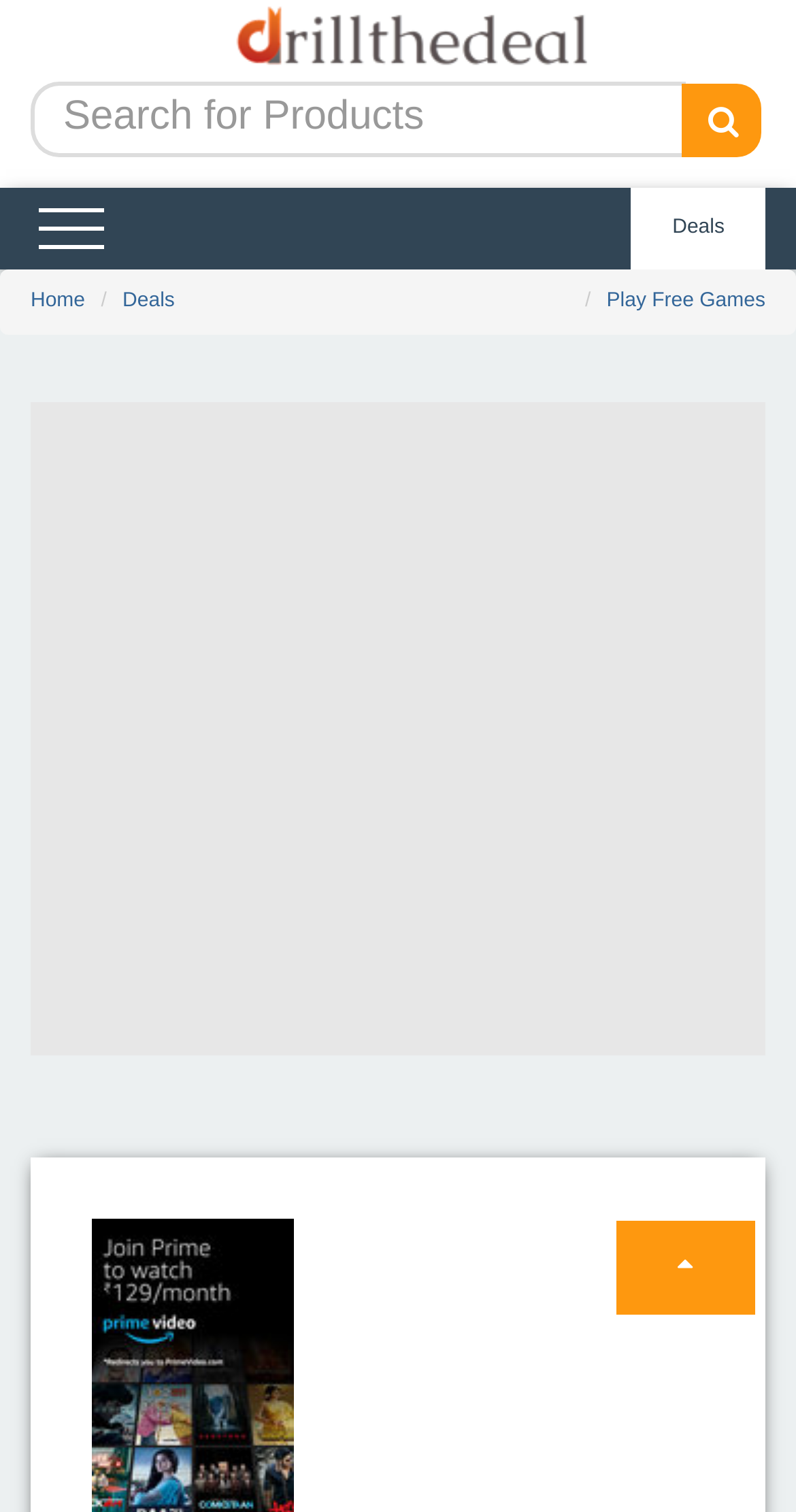How many navigation links are there?
Answer the question with a detailed explanation, including all necessary information.

There are four navigation links on the webpage, namely 'Home', 'Deals', 'Deals' (again), and 'Play Free Games', which are all link elements with distinct text content.